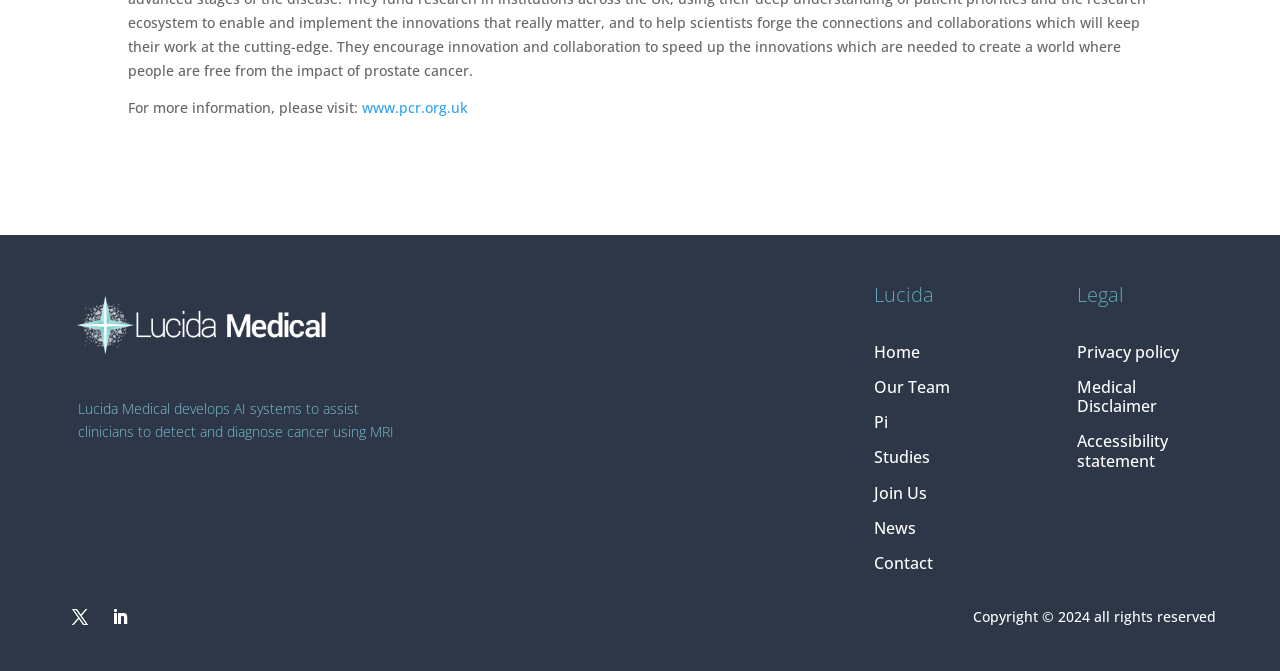Please find the bounding box coordinates of the element that must be clicked to perform the given instruction: "read about the company". The coordinates should be four float numbers from 0 to 1, i.e., [left, top, right, bottom].

[0.061, 0.594, 0.308, 0.658]